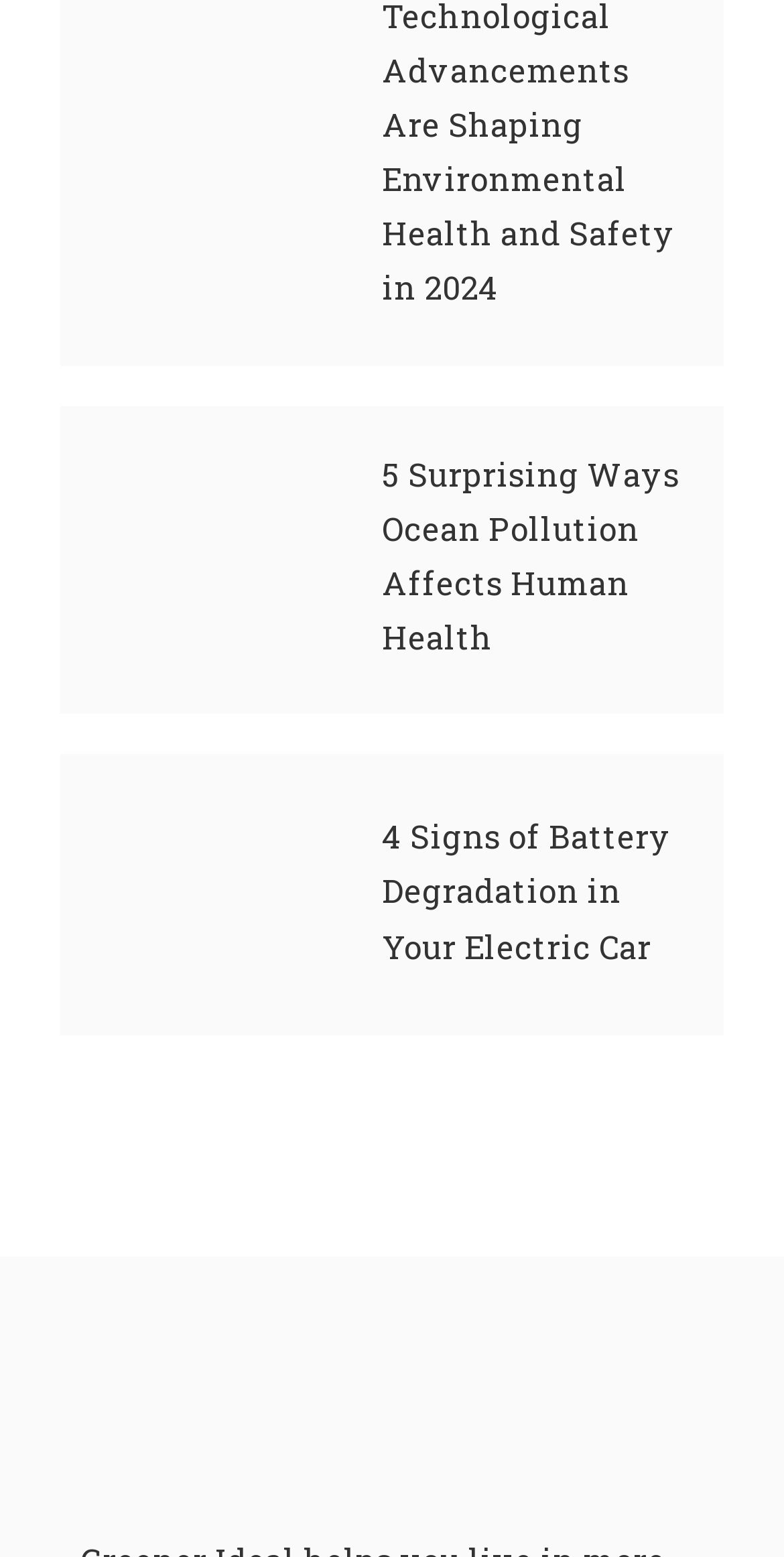Please find the bounding box coordinates in the format (top-left x, top-left y, bottom-right x, bottom-right y) for the given element description. Ensure the coordinates are floating point numbers between 0 and 1. Description: three wheelers

[0.378, 0.519, 0.689, 0.546]